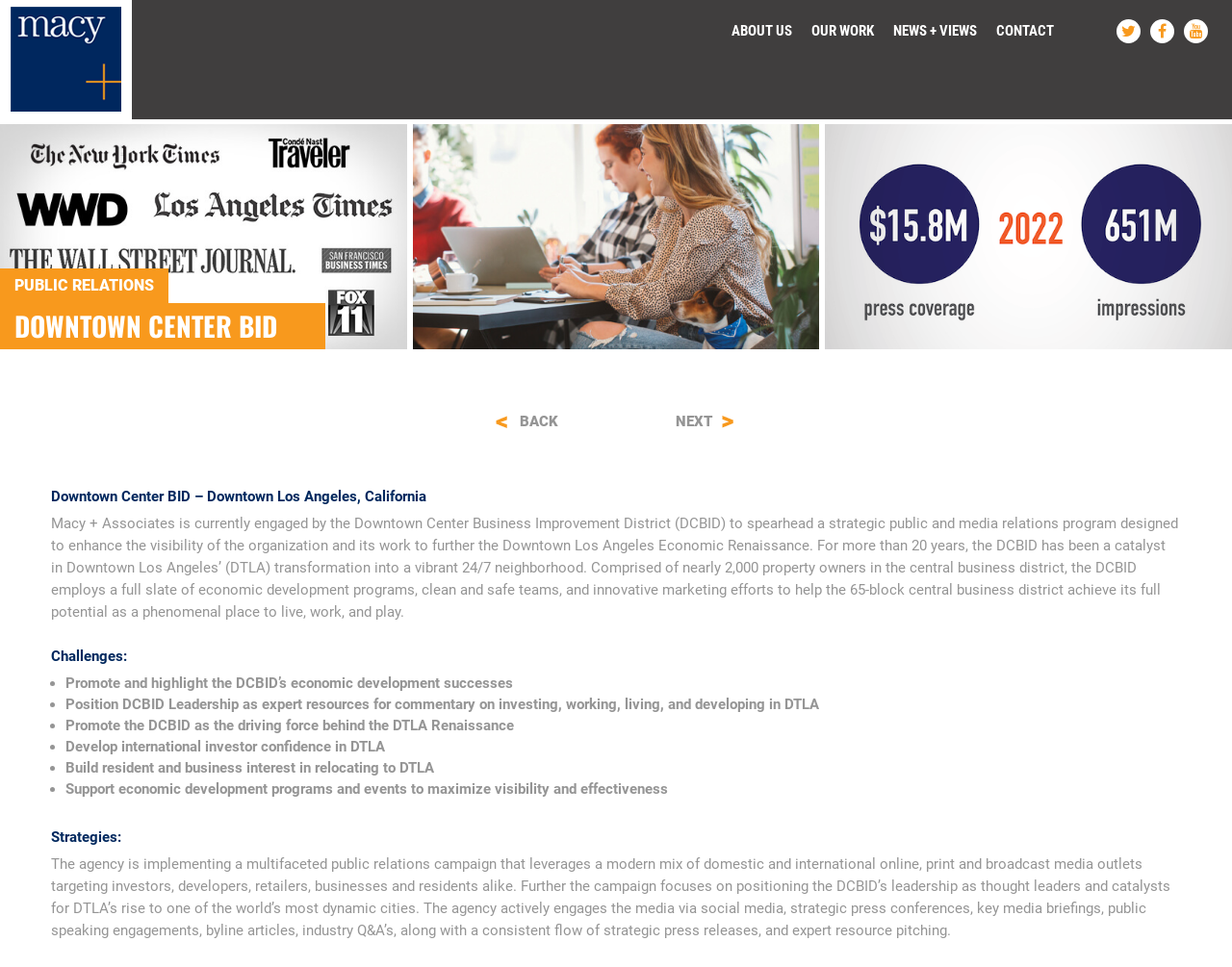From the webpage screenshot, predict the bounding box of the UI element that matches this description: "parent_node: ABOUT US".

[0.0, 0.0, 0.107, 0.123]